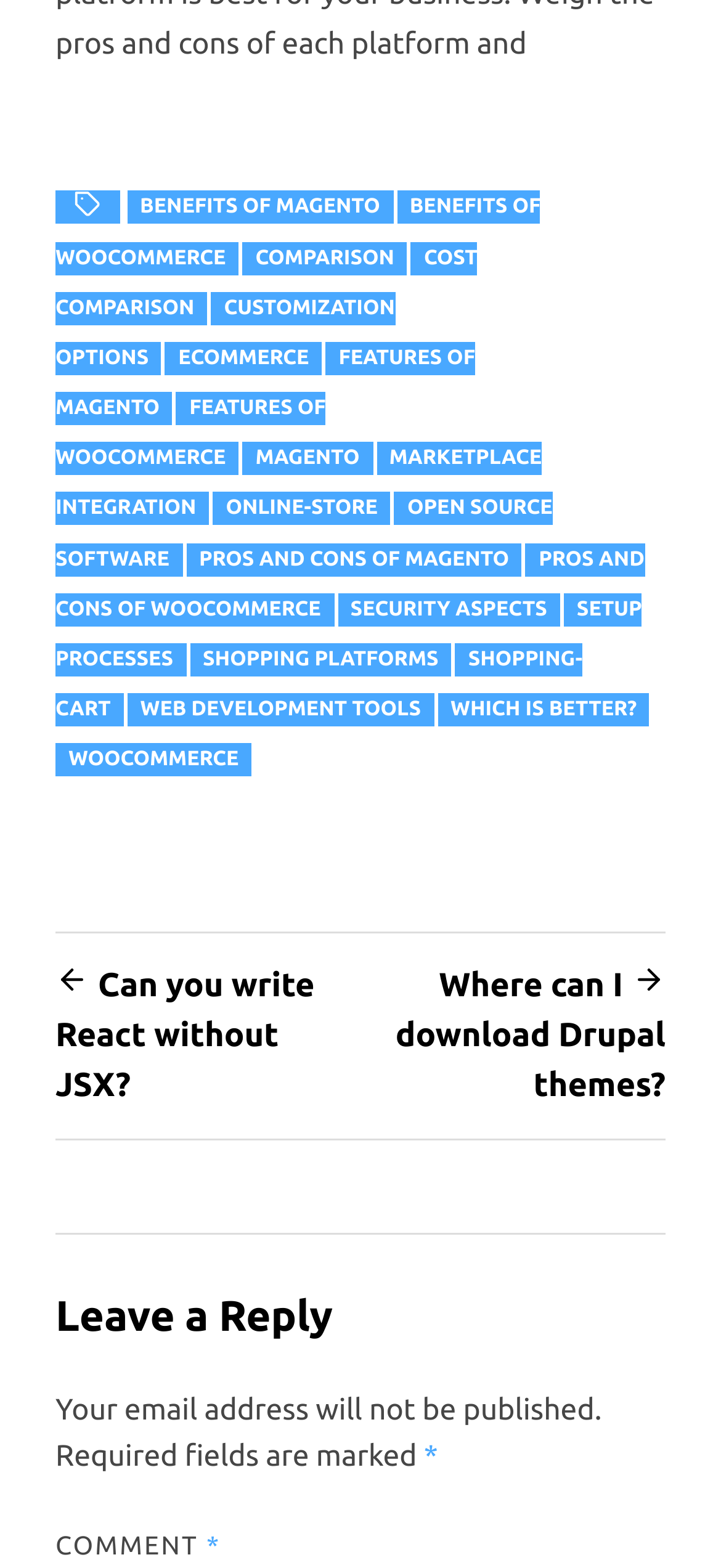Please identify the bounding box coordinates of the area I need to click to accomplish the following instruction: "Click on BENEFITS OF MAGENTO".

[0.176, 0.122, 0.545, 0.143]